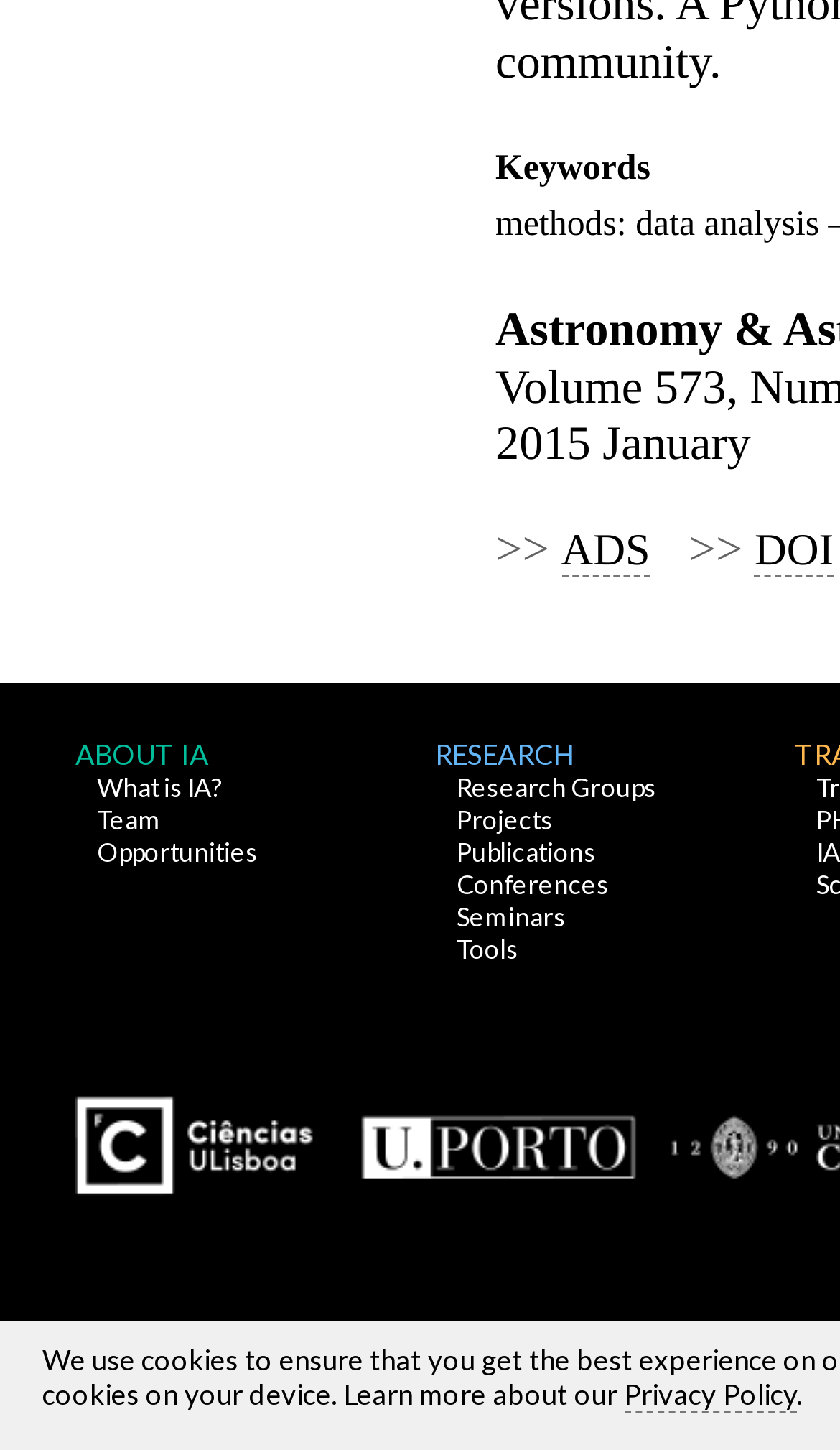Specify the bounding box coordinates of the area to click in order to follow the given instruction: "View Facebook page."

None